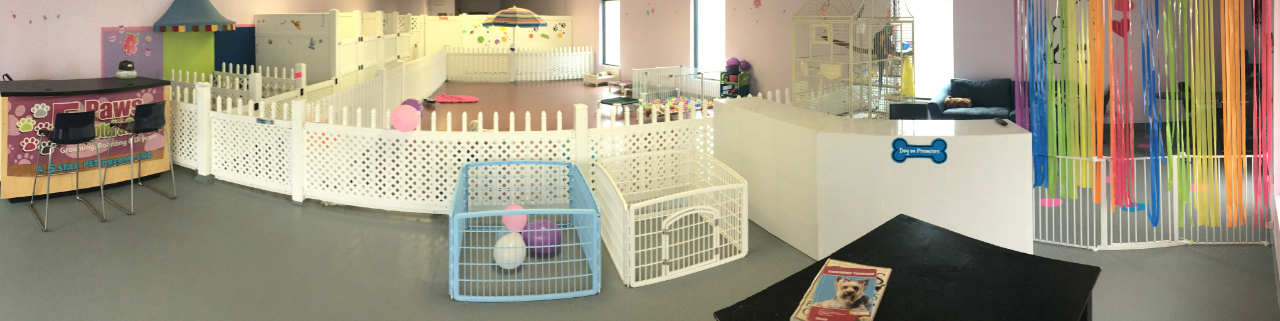What is the atmosphere of the pet care facility?
Provide an in-depth answer to the question, covering all aspects.

The caption describes the environment as vibrant and welcoming, with brightly colored balls and toys scattered throughout the play area, creating a cheerful atmosphere for the dogs.